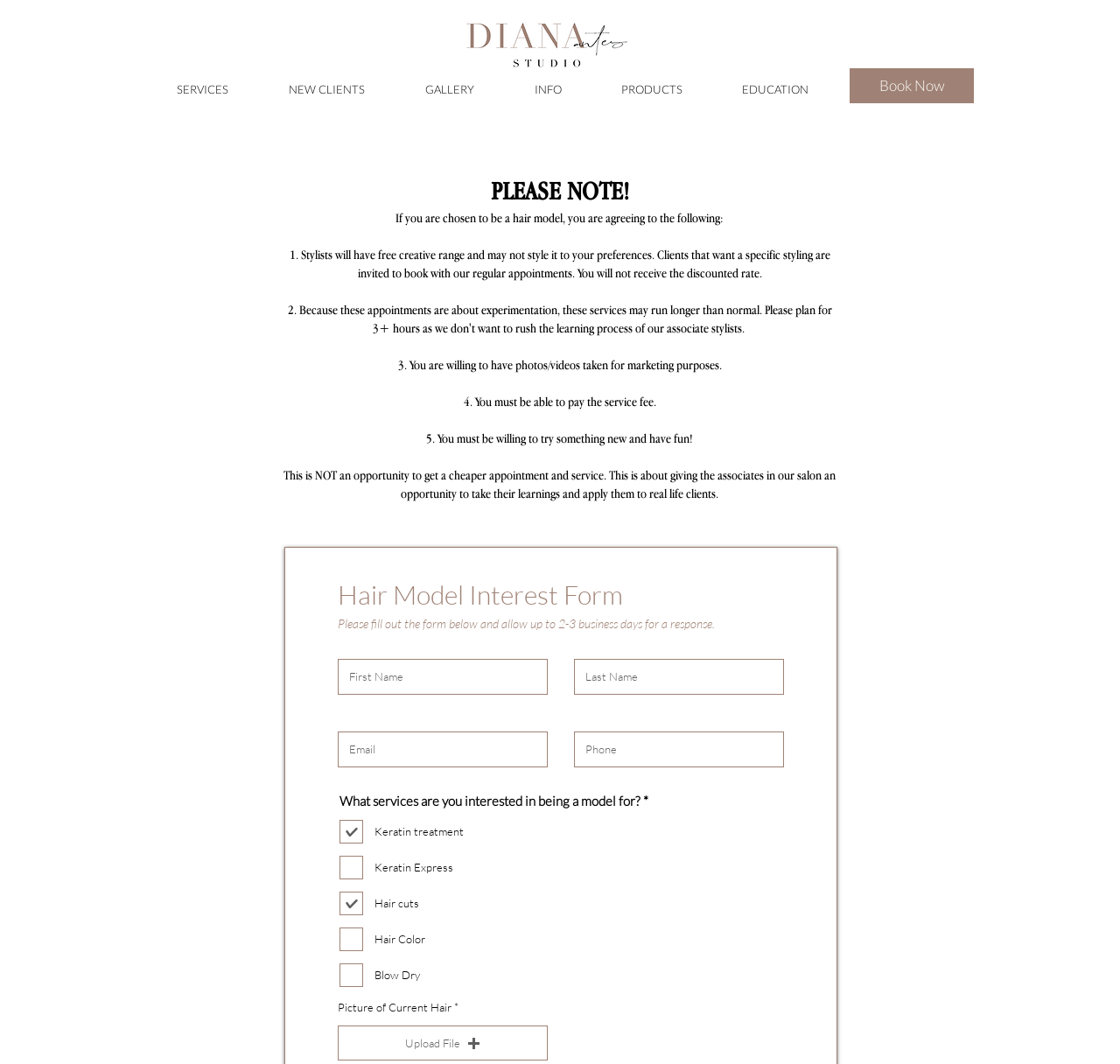Using details from the image, please answer the following question comprehensively:
What is the tone of the webpage?

The webpage has a primarily informative tone, as it provides users with details about what to expect as a hair model, including the terms and conditions of participating in the program. The language used is clear and concise, with a focus on educating users about the process.